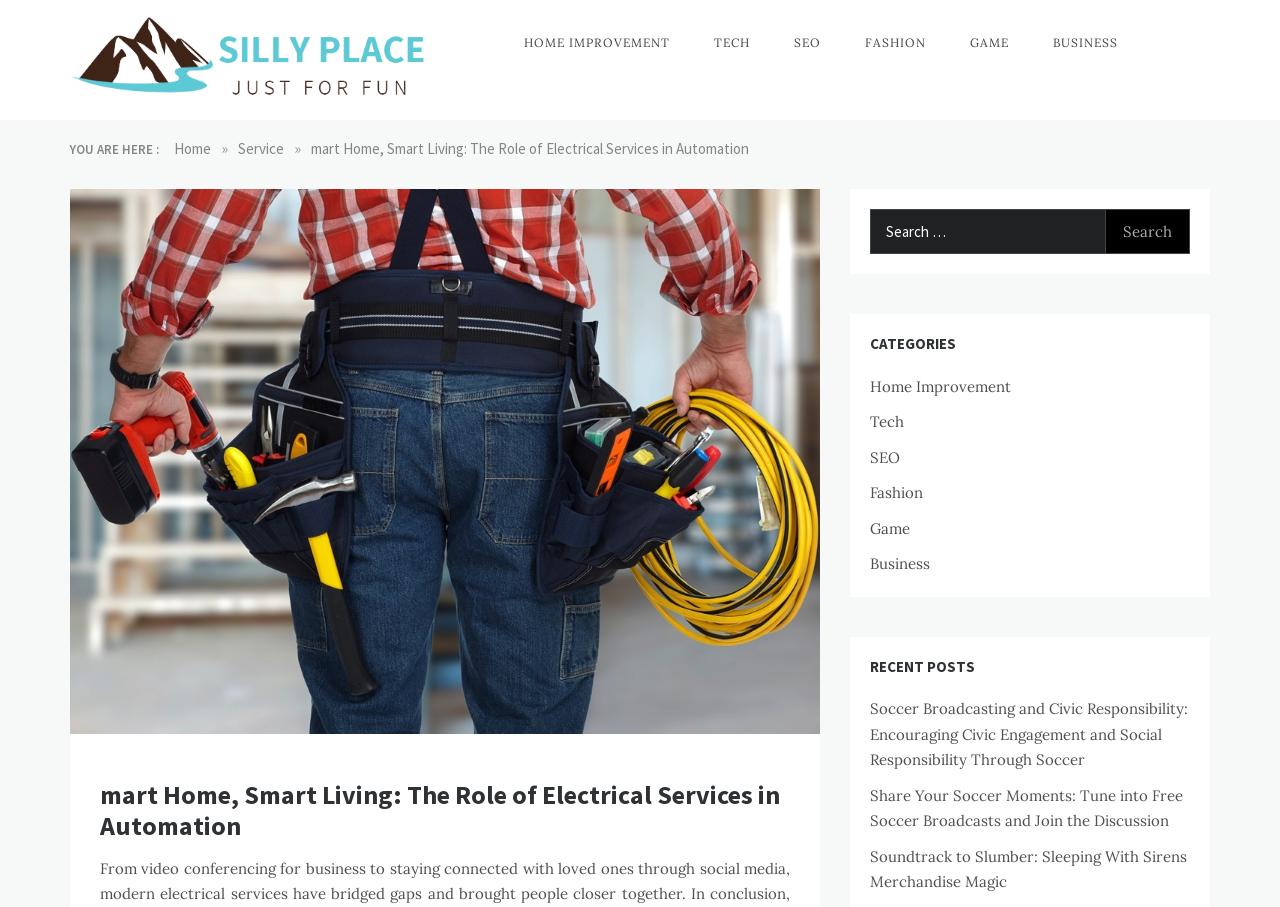Using the element description parent_node: Silly Place, predict the bounding box coordinates for the UI element. Provide the coordinates in (top-left x, top-left y, bottom-right x, bottom-right y) format with values ranging from 0 to 1.

[0.055, 0.053, 0.338, 0.075]